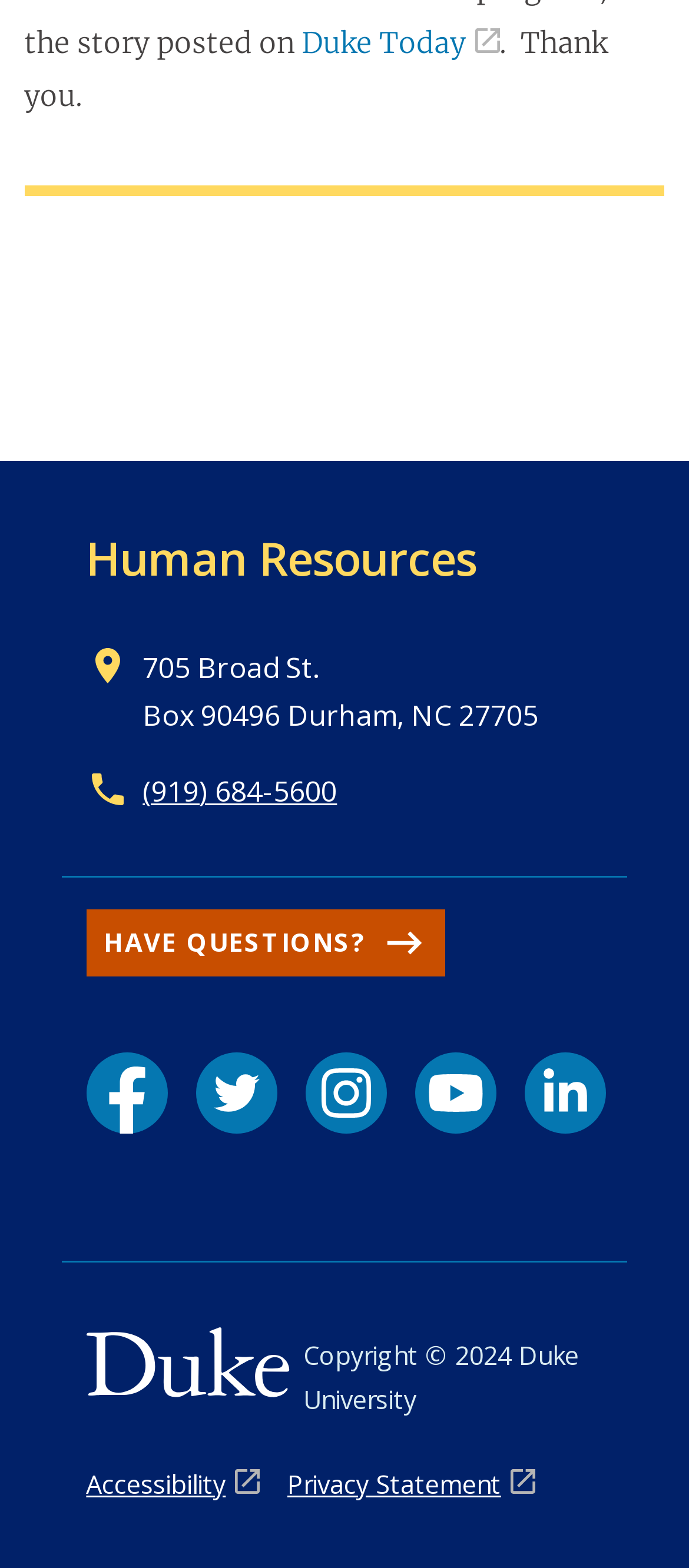Locate the bounding box coordinates of the element that needs to be clicked to carry out the instruction: "Click on Duke Today". The coordinates should be given as four float numbers ranging from 0 to 1, i.e., [left, top, right, bottom].

[0.437, 0.015, 0.725, 0.038]